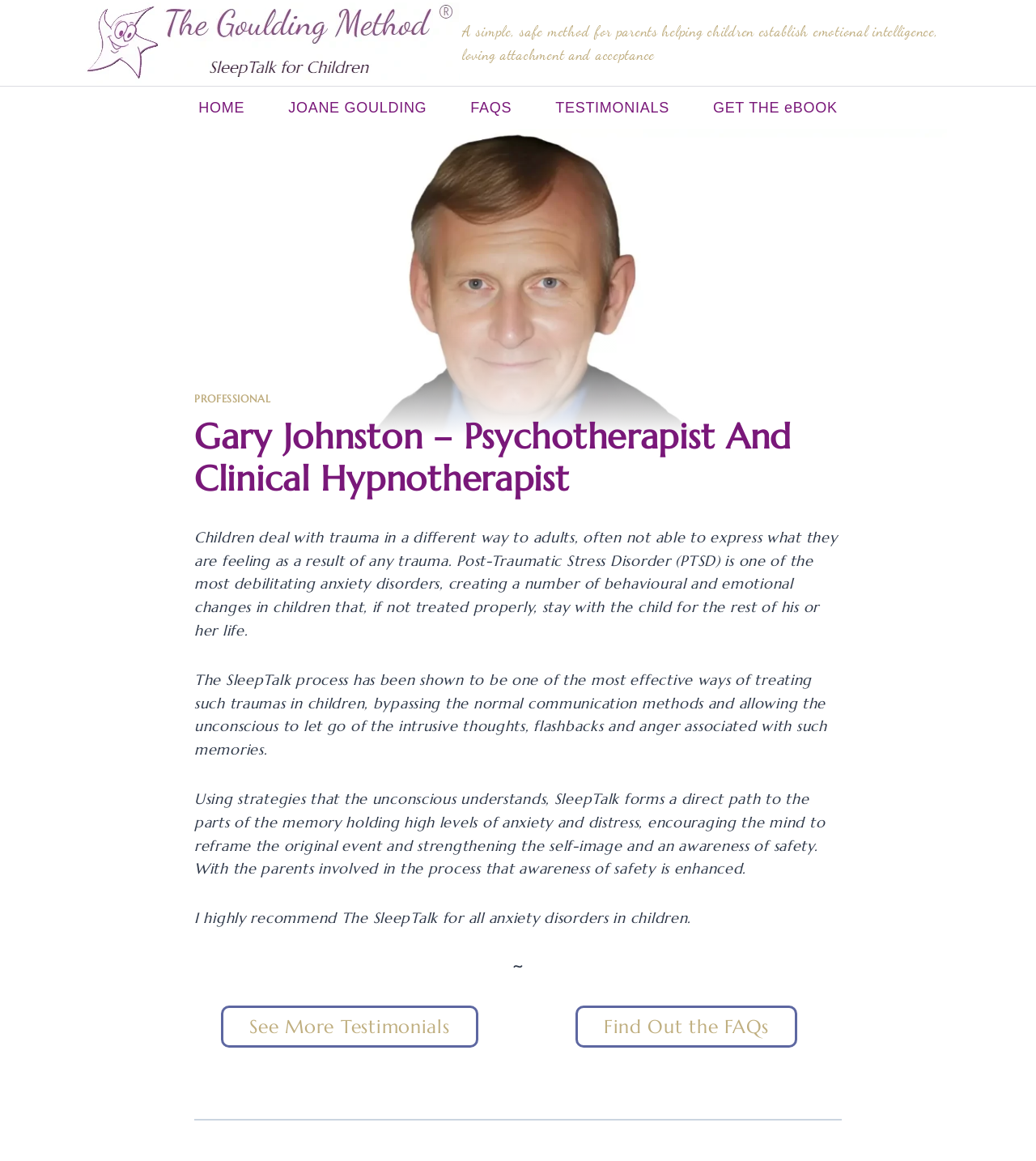Identify and provide the text content of the webpage's primary headline.

Gary Johnston – Psychotherapist And Clinical Hypnotherapist